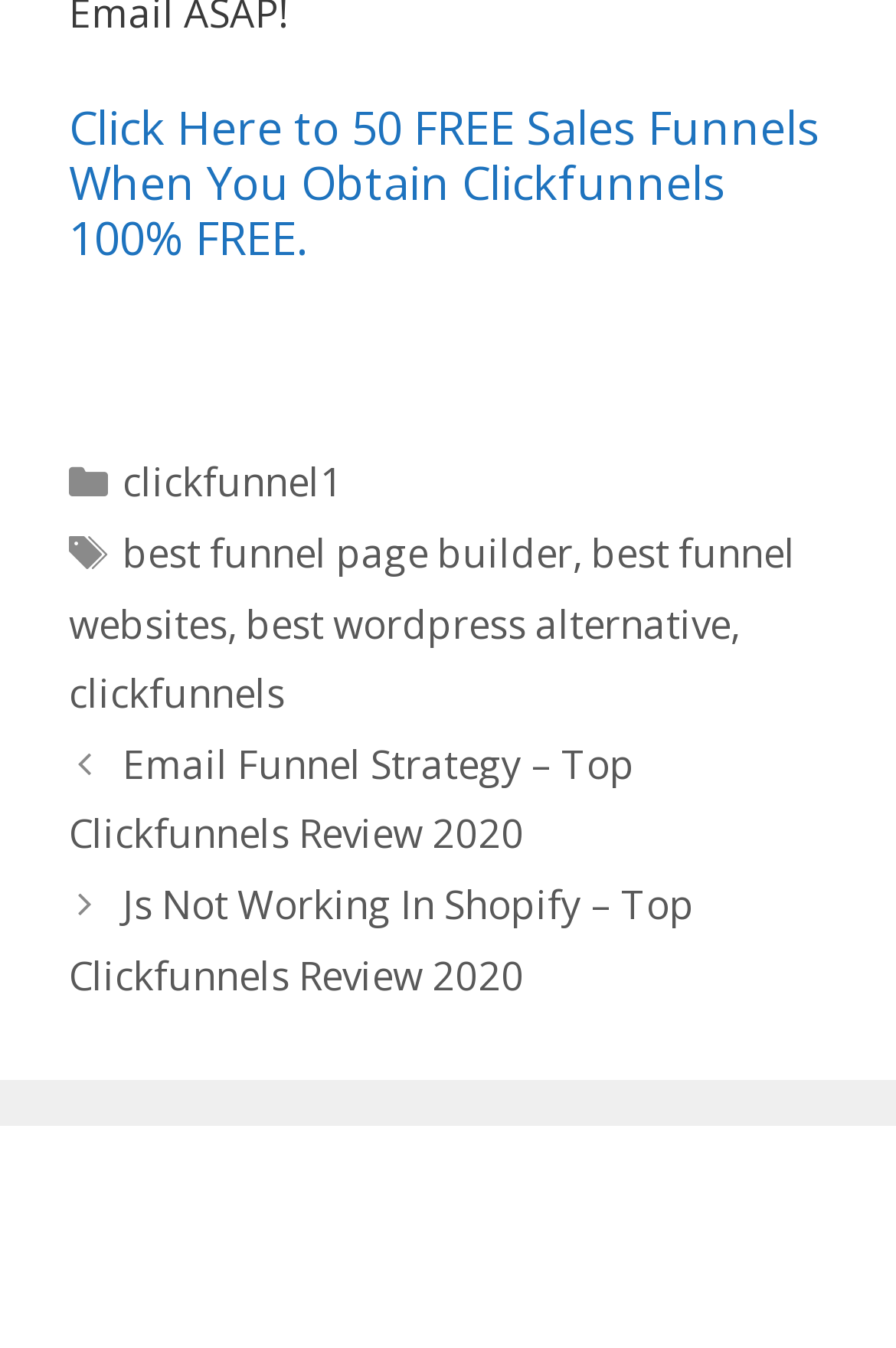Respond concisely with one word or phrase to the following query:
How many categories are listed in the footer?

1